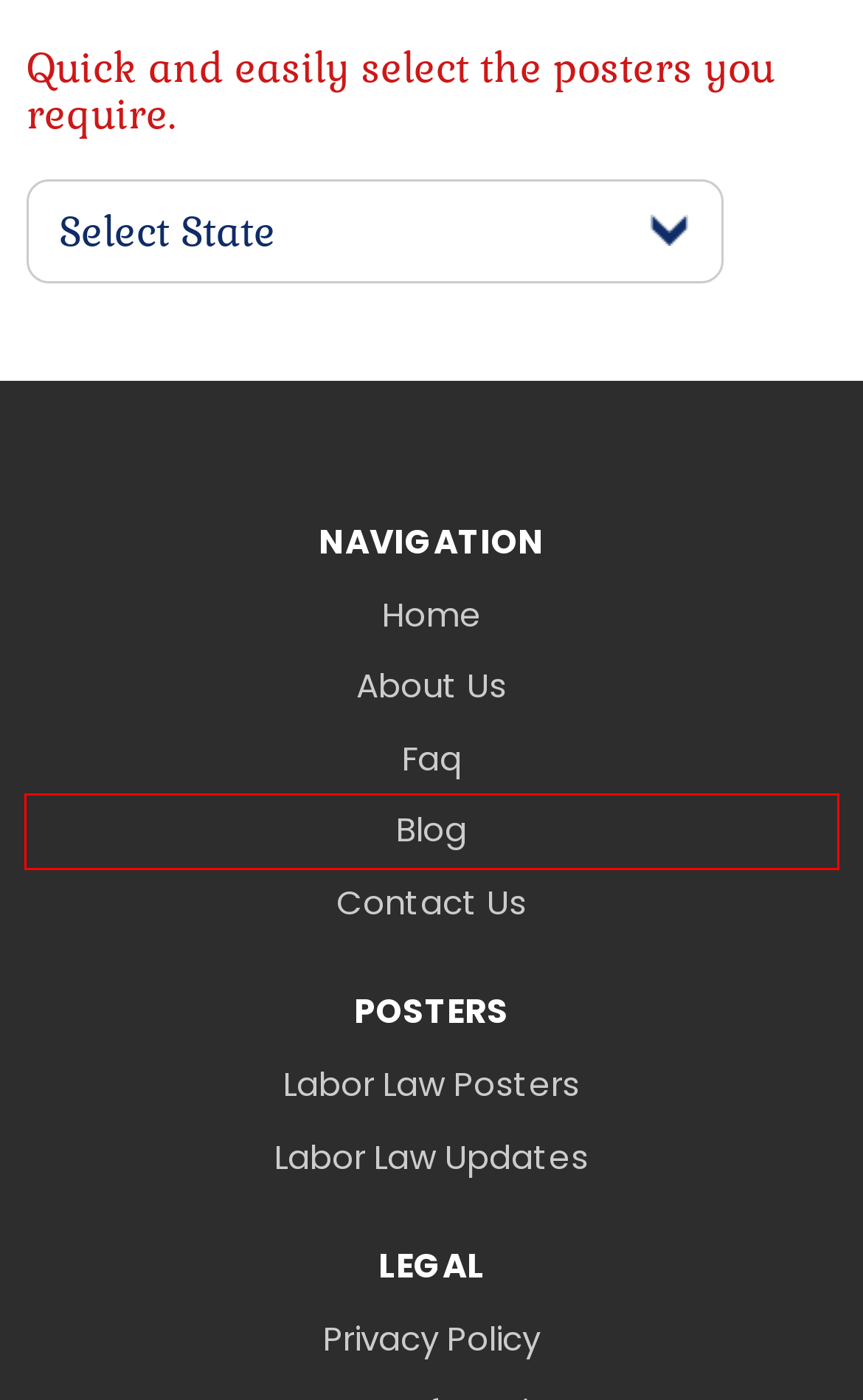You are given a screenshot depicting a webpage with a red bounding box around a UI element. Select the description that best corresponds to the new webpage after clicking the selected element. Here are the choices:
A. Blog - Digital Labor Poster - USALaborLawSigns
B. Faq - USALaborLawSigns
C. Labor Law Digital Poster - USALaborLawSigns
D. New Jersey Labor Law Poster: A Comprehensive Overview
E. New Mexico Labor Law Poster: A Guide for Small Business Owners
F. Minnesota Labor Law Posters: Debunking 15 Common Misconceptions
G. Why Lowa Labor Law Poster is a Must-Have for Employers?
H. Contact Us - USALaborLawSigns

A